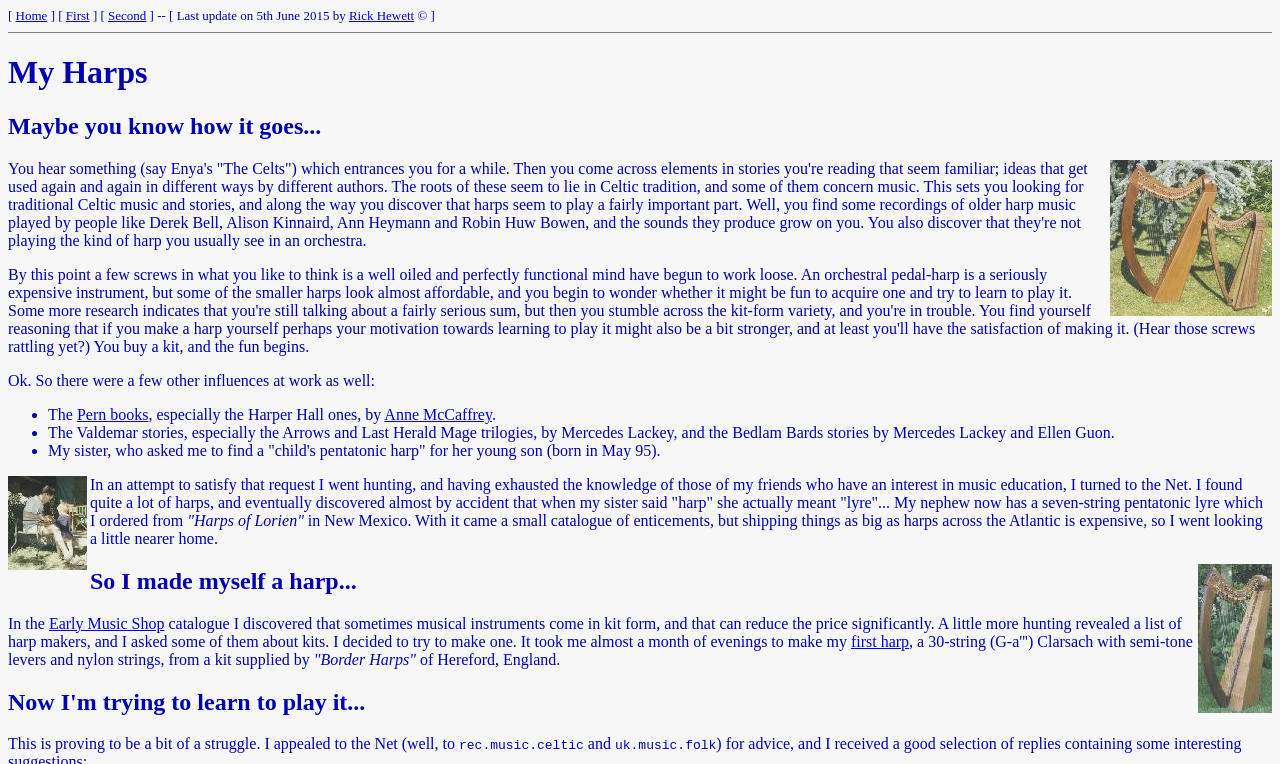Pinpoint the bounding box coordinates of the area that should be clicked to complete the following instruction: "Click on the 'First' link". The coordinates must be given as four float numbers between 0 and 1, i.e., [left, top, right, bottom].

[0.051, 0.01, 0.07, 0.03]